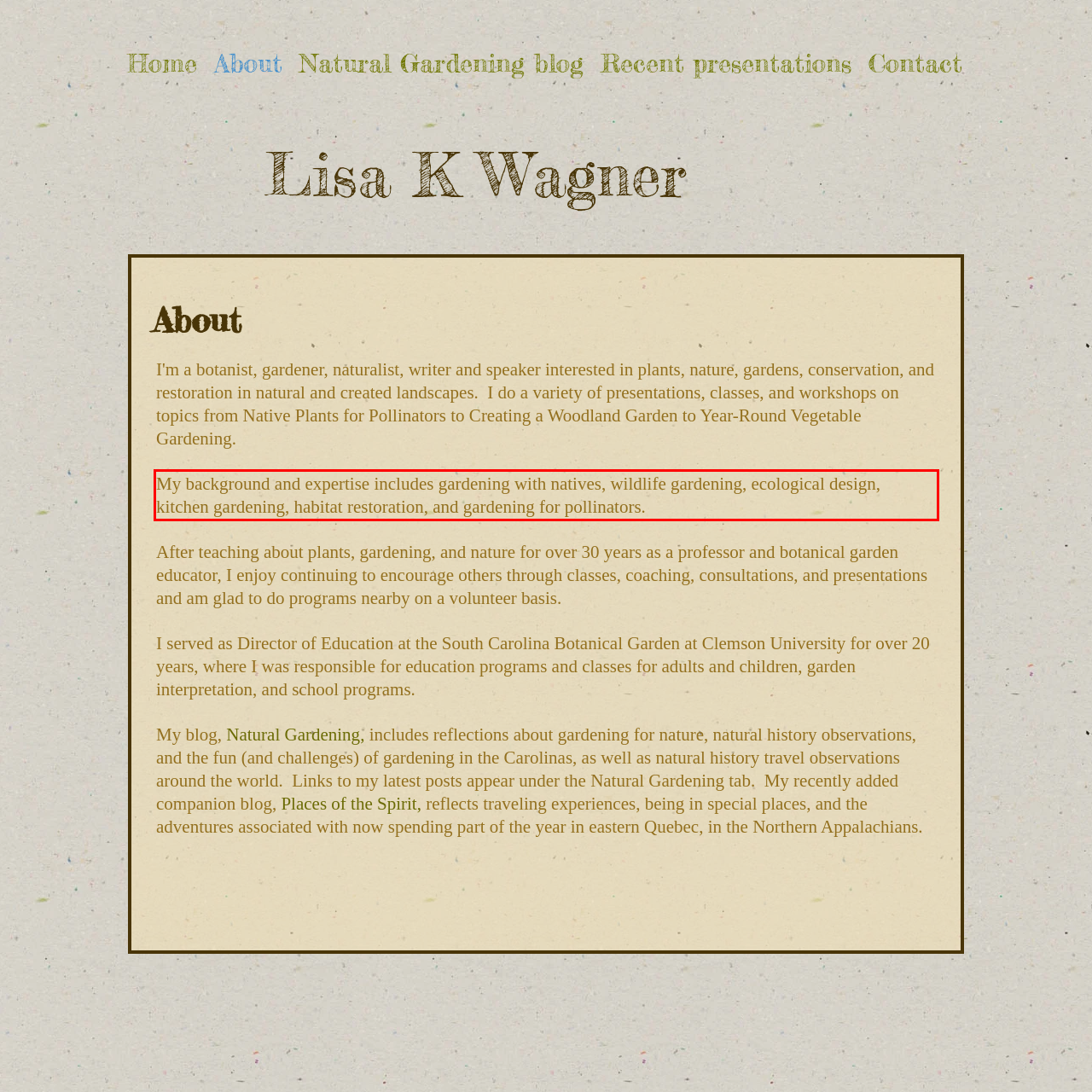Observe the screenshot of the webpage that includes a red rectangle bounding box. Conduct OCR on the content inside this red bounding box and generate the text.

My background and expertise includes gardening with natives, wildlife gardening, ecological design, kitchen gardening, habitat restoration, and gardening for pollinators.